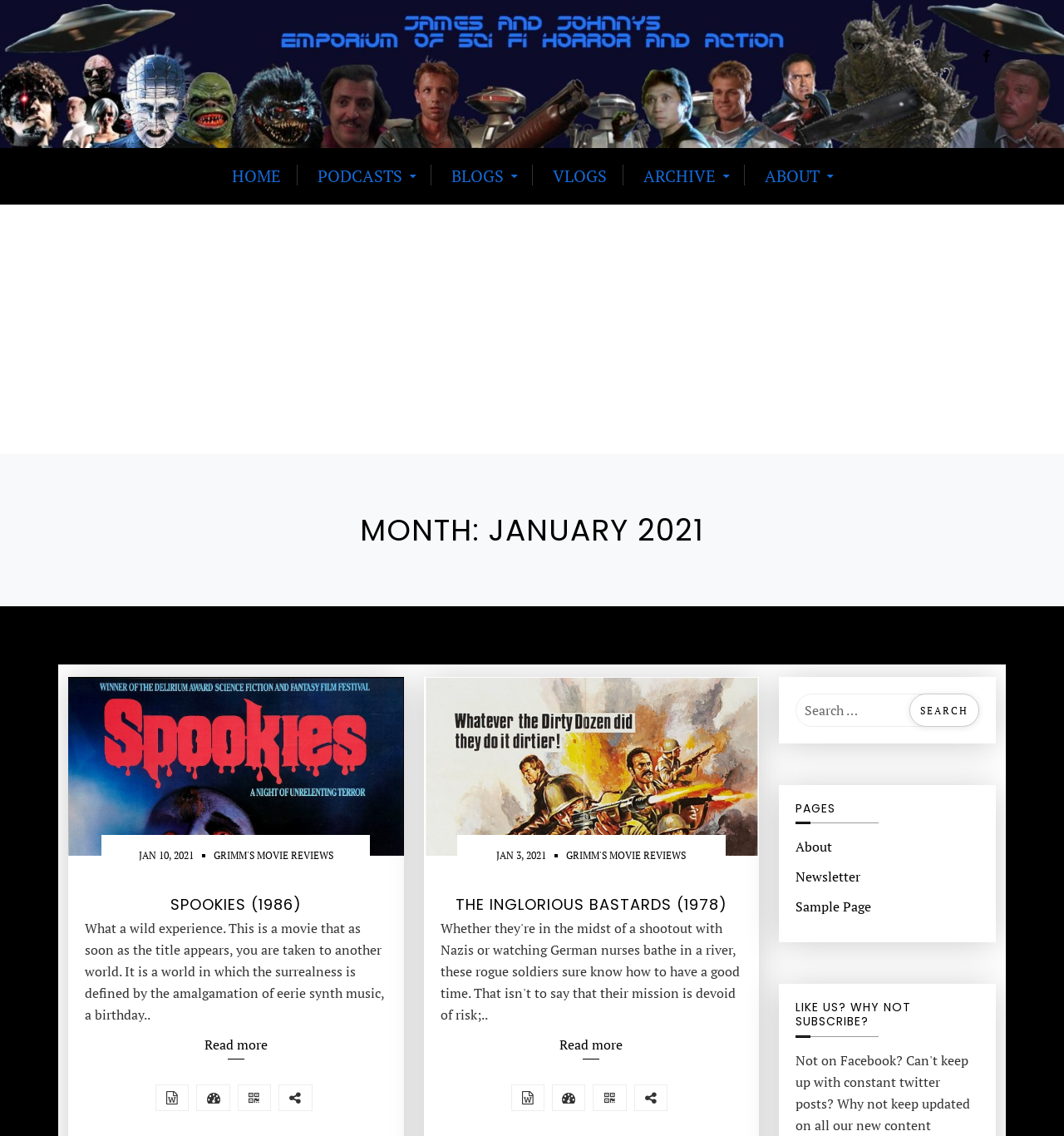What is the name of the blog?
Look at the screenshot and respond with a single word or phrase.

James and Johnny's Emporium of Sci Fi Horror and Action